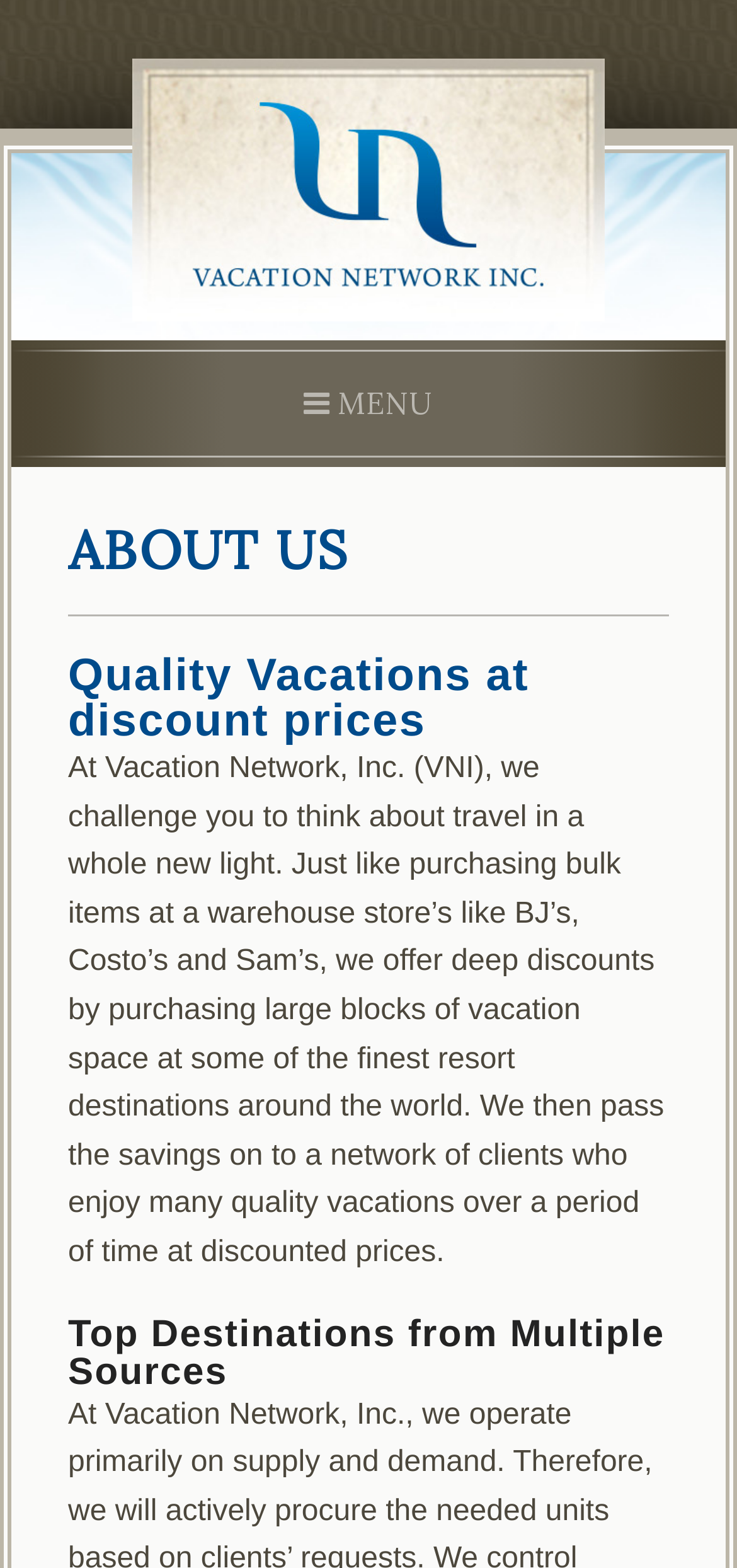How many headings are present on the webpage?
Please look at the screenshot and answer using one word or phrase.

3